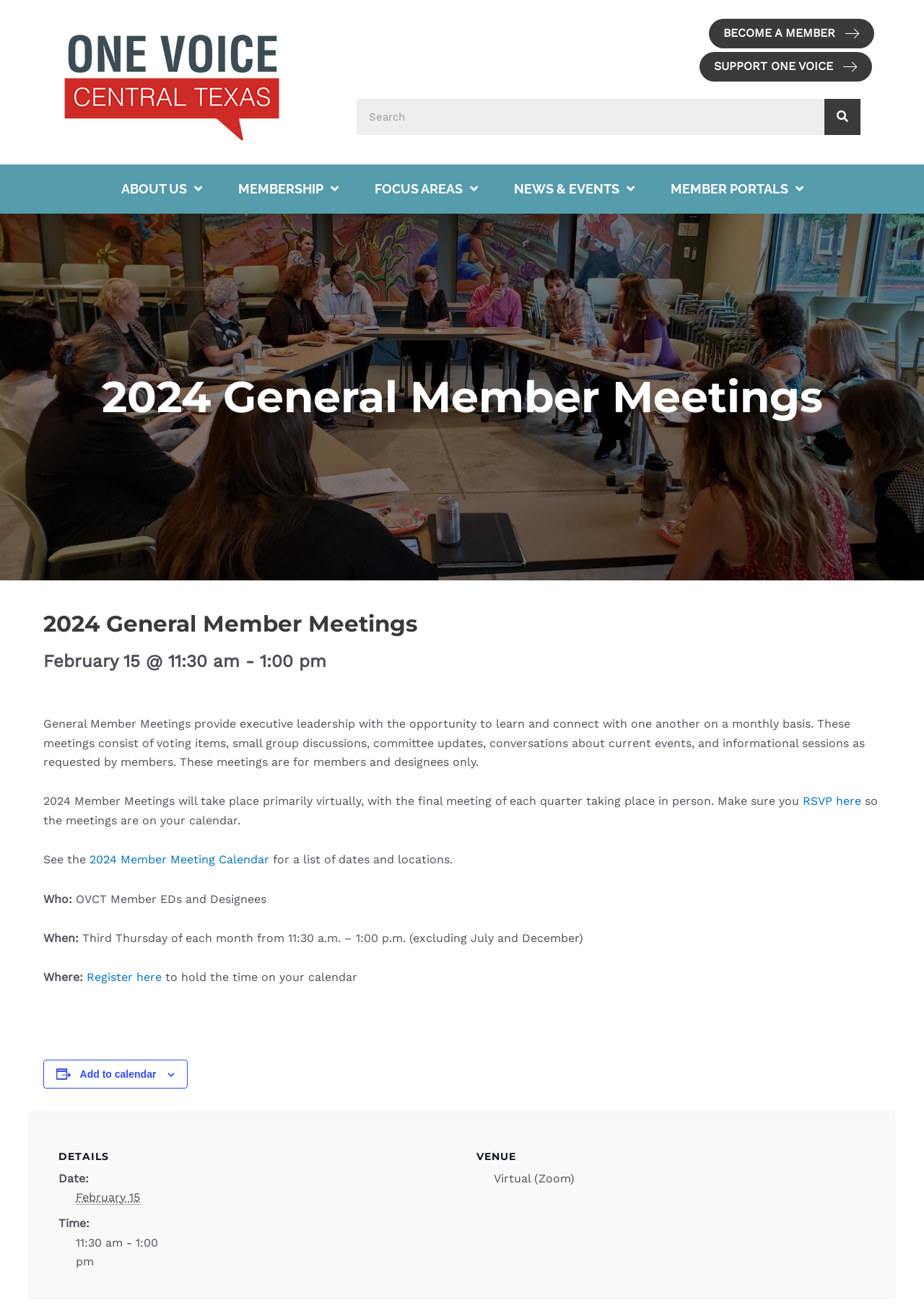Use a single word or phrase to answer the question: 
What is the purpose of General Member Meetings?

Learn and connect with executive leadership